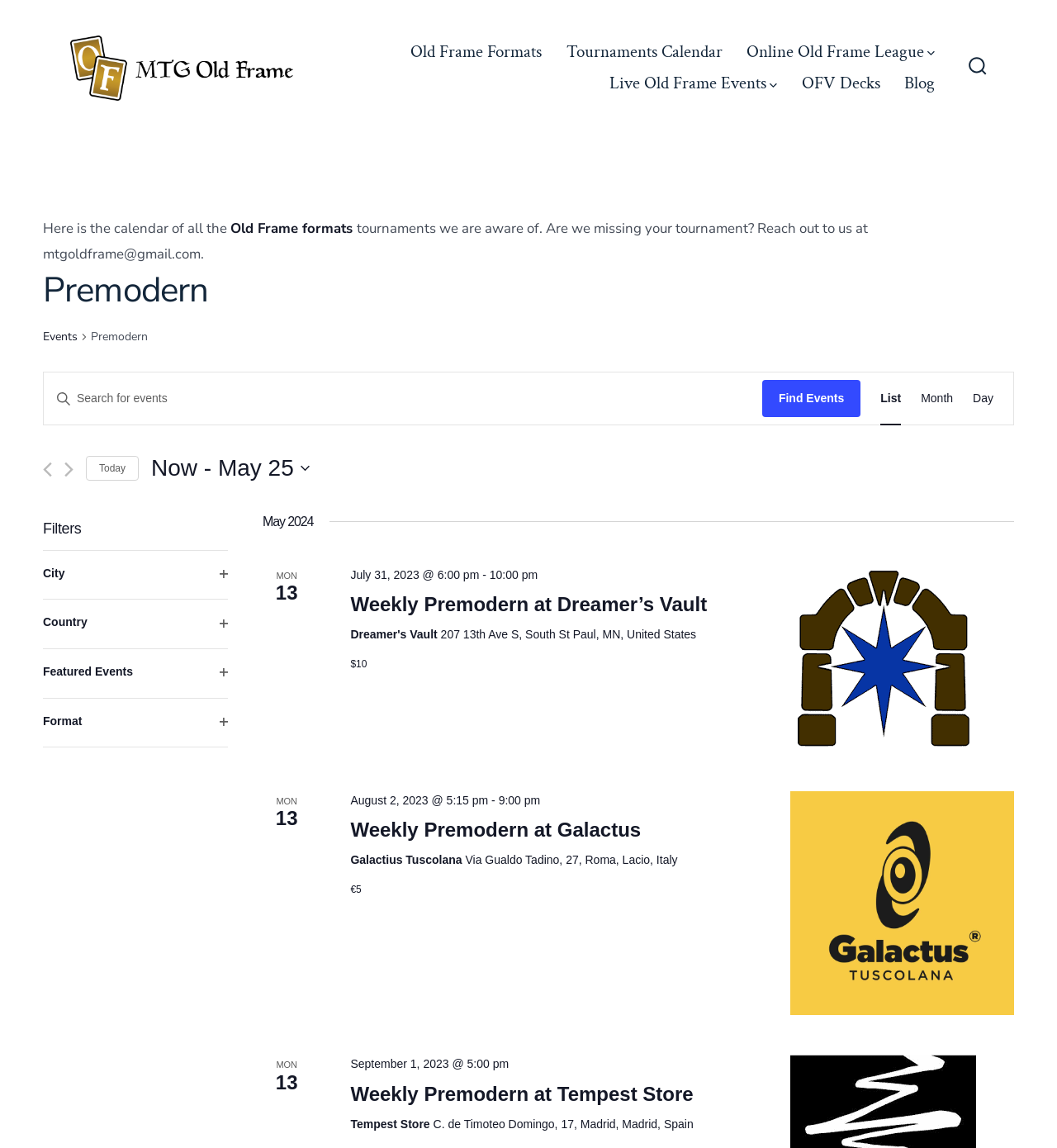Predict the bounding box coordinates for the UI element described as: "Norwich Norse Environmental Ltd". The coordinates should be four float numbers between 0 and 1, presented as [left, top, right, bottom].

None